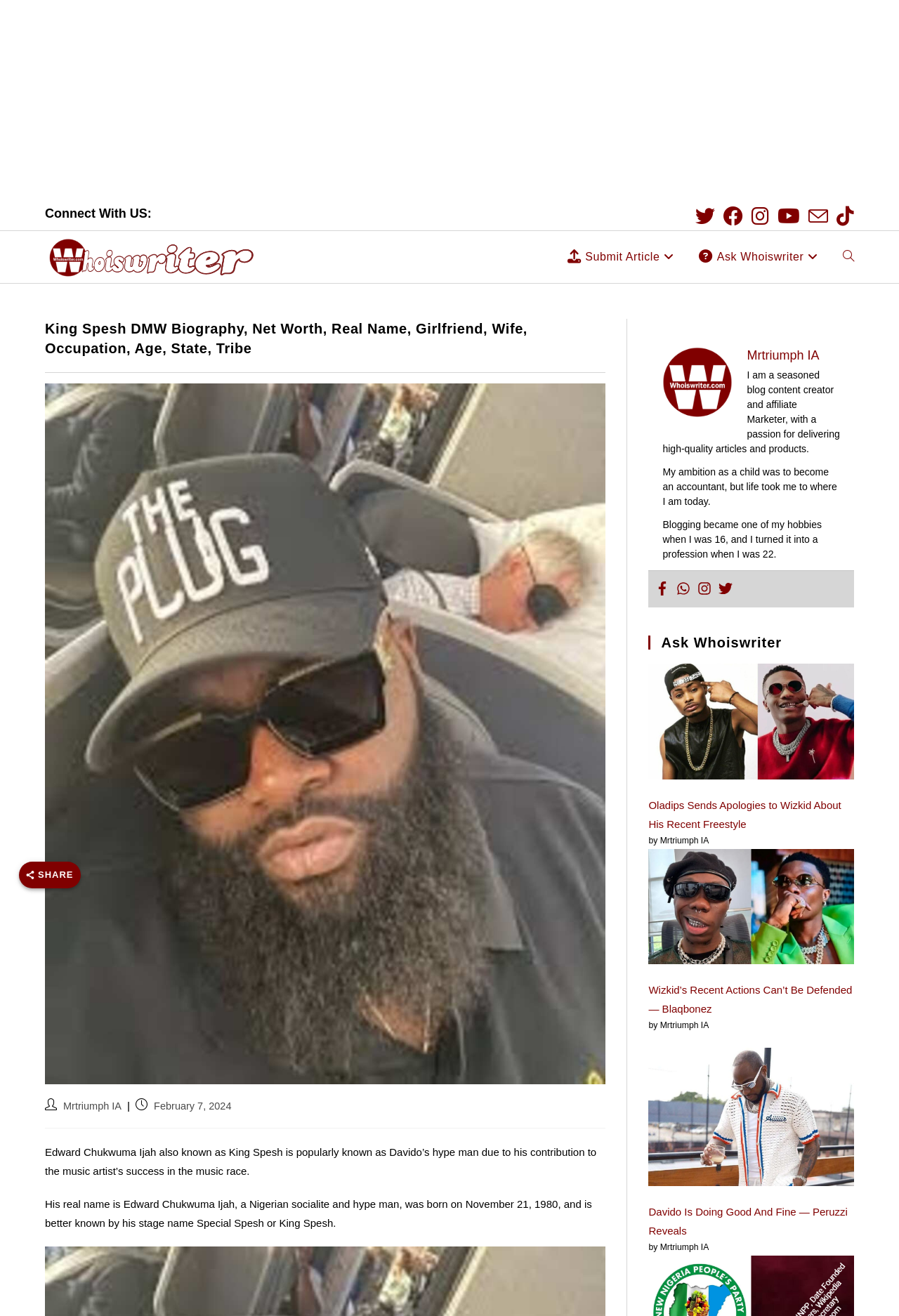Please specify the bounding box coordinates for the clickable region that will help you carry out the instruction: "Submit an article".

[0.619, 0.176, 0.766, 0.215]